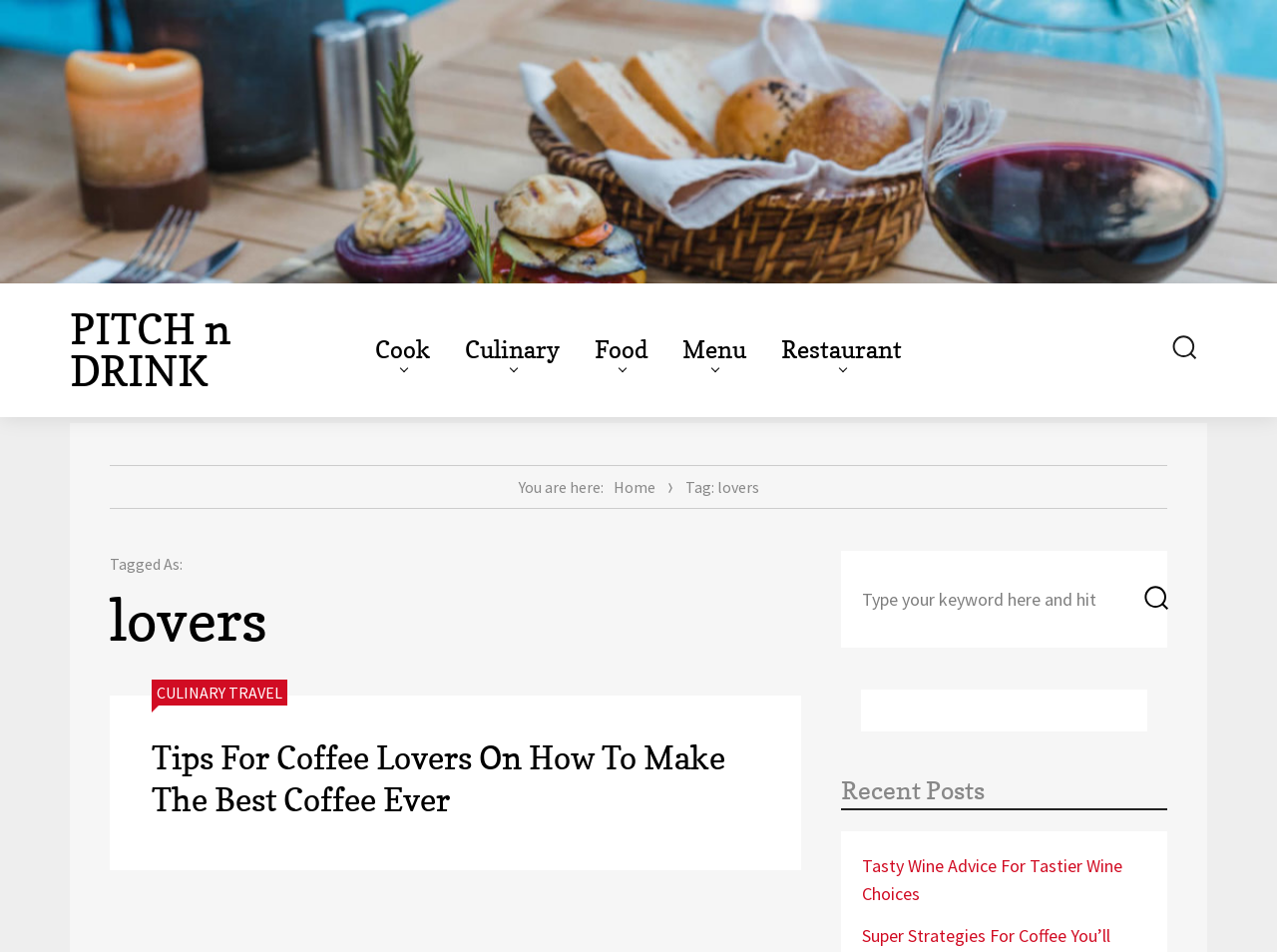Identify the bounding box coordinates of the area that should be clicked in order to complete the given instruction: "View recent posts". The bounding box coordinates should be four float numbers between 0 and 1, i.e., [left, top, right, bottom].

[0.659, 0.813, 0.914, 0.852]